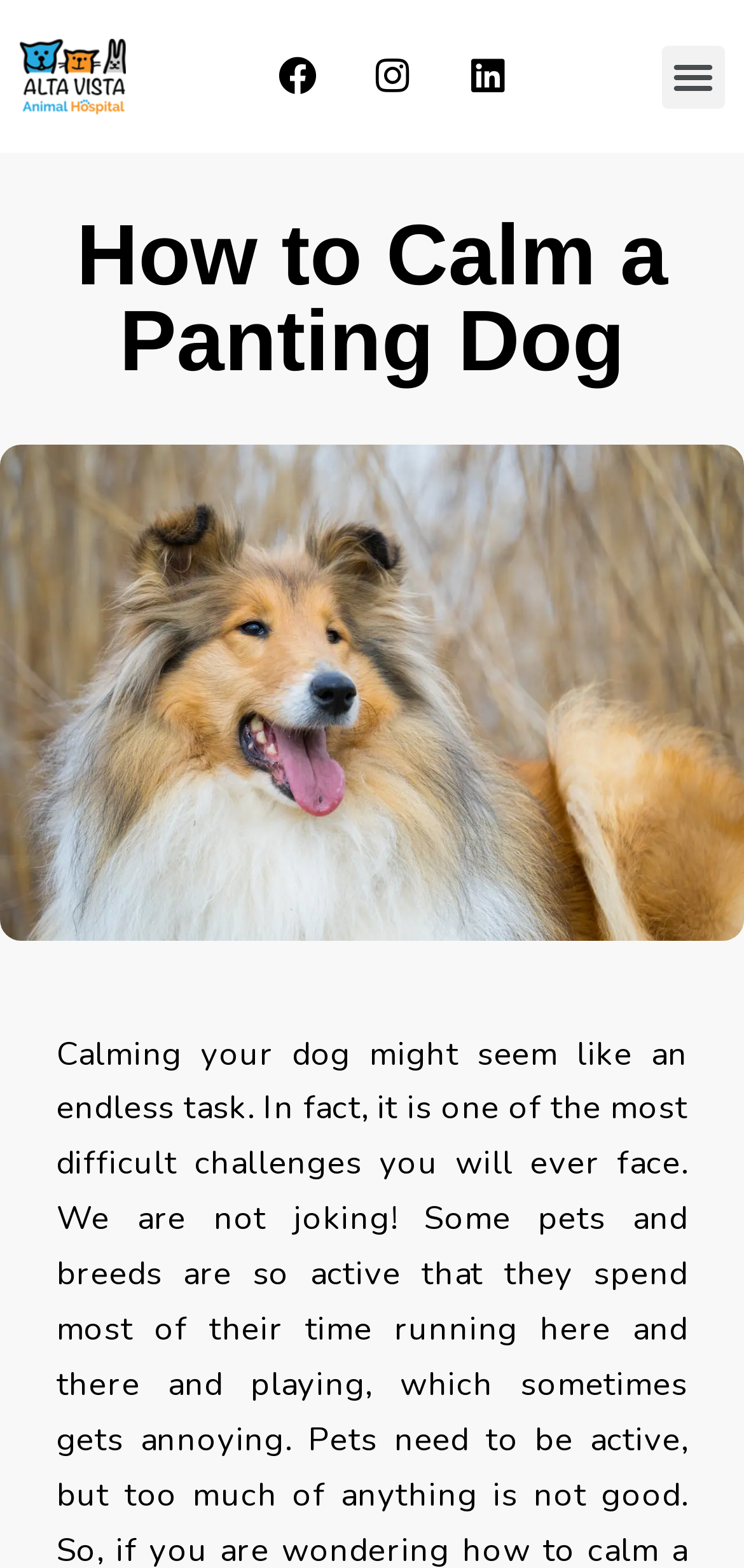What is the color of the background of the webpage?
Based on the image, give a concise answer in the form of a single word or short phrase.

Unknown